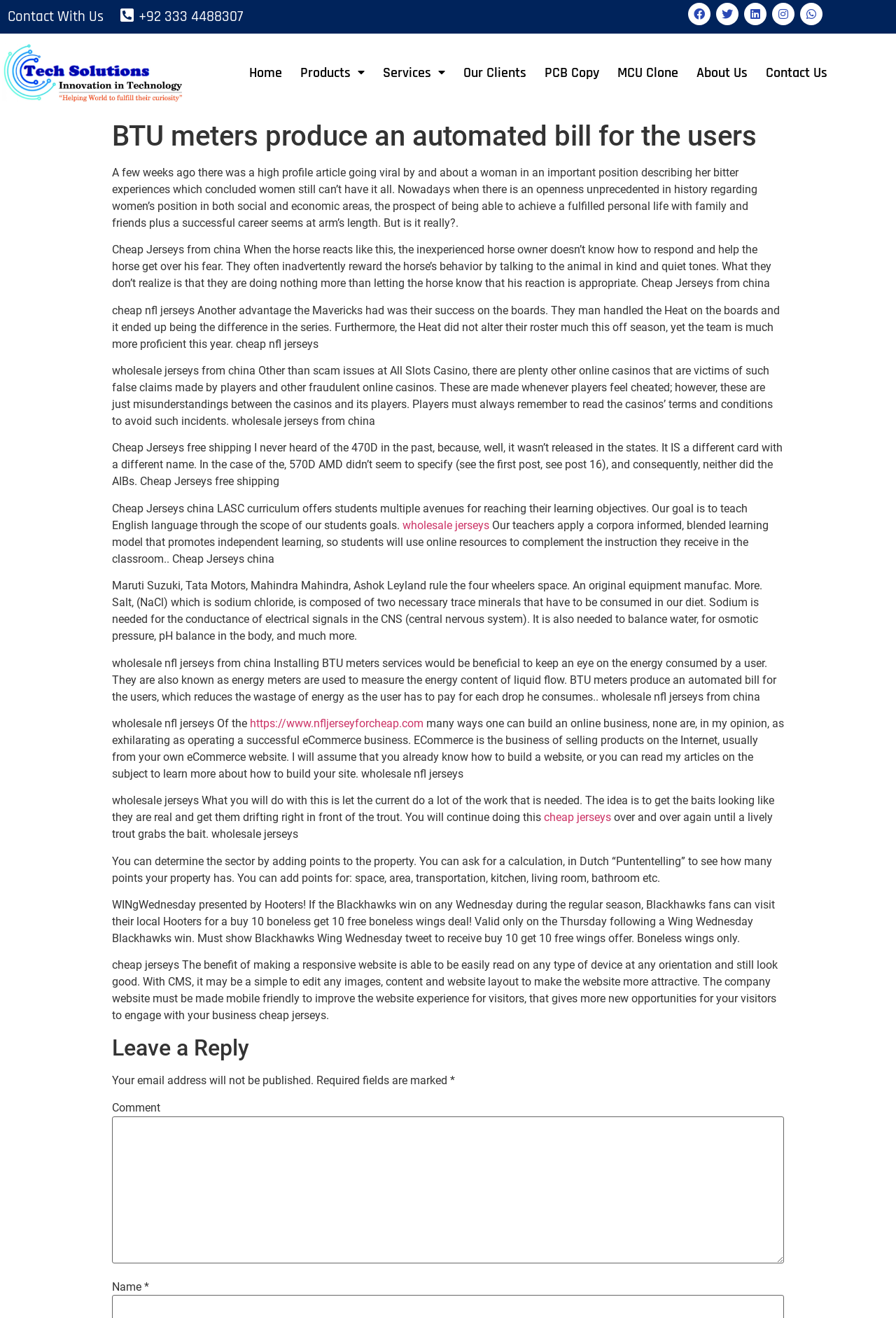Extract the text of the main heading from the webpage.

BTU meters produce an automated bill for the users